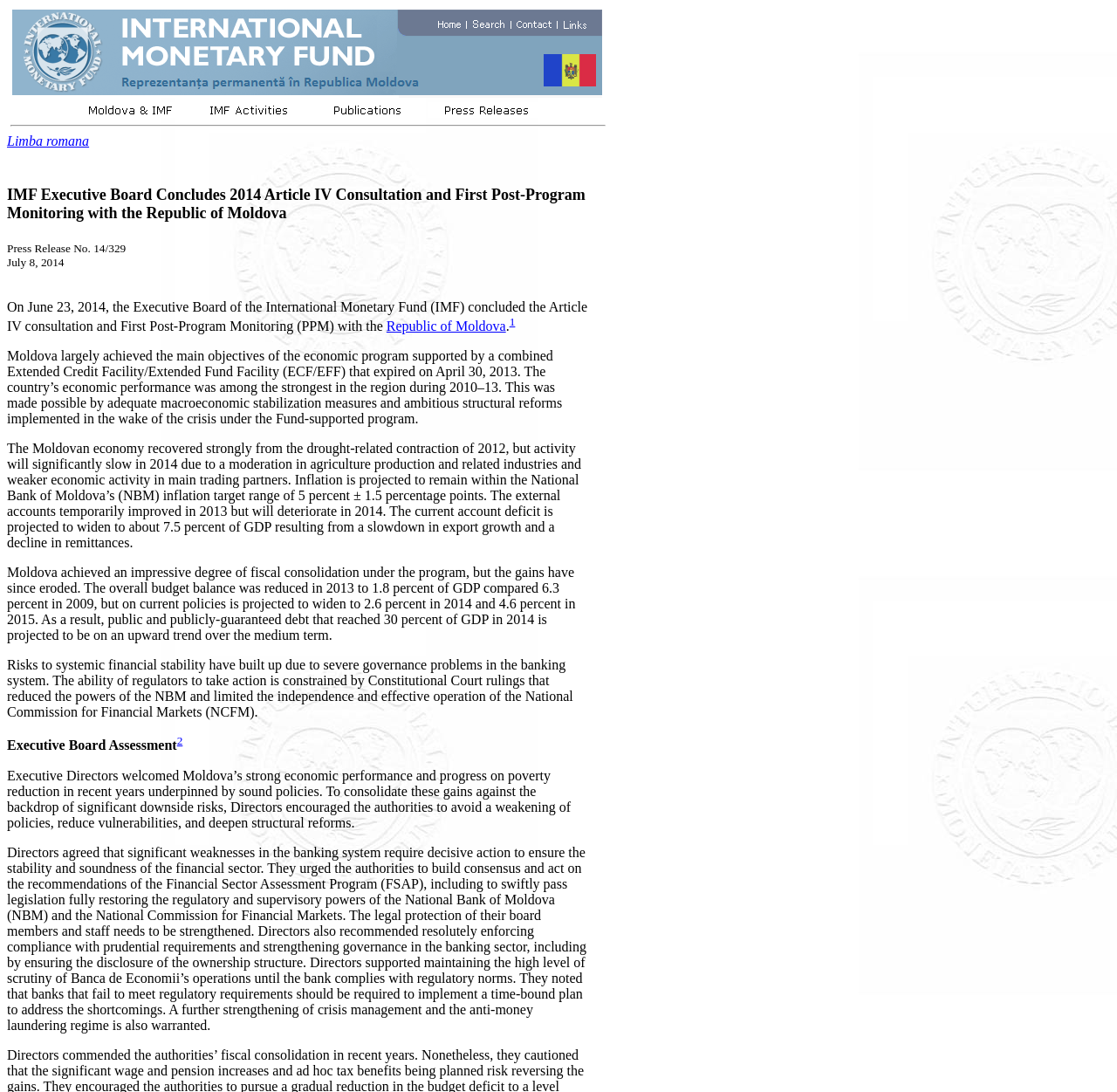Using the provided element description: "alt="Moldova & IMF" name="MSFPnav1"", identify the bounding box coordinates. The coordinates should be four floats between 0 and 1 in the order [left, top, right, bottom].

[0.065, 0.09, 0.168, 0.103]